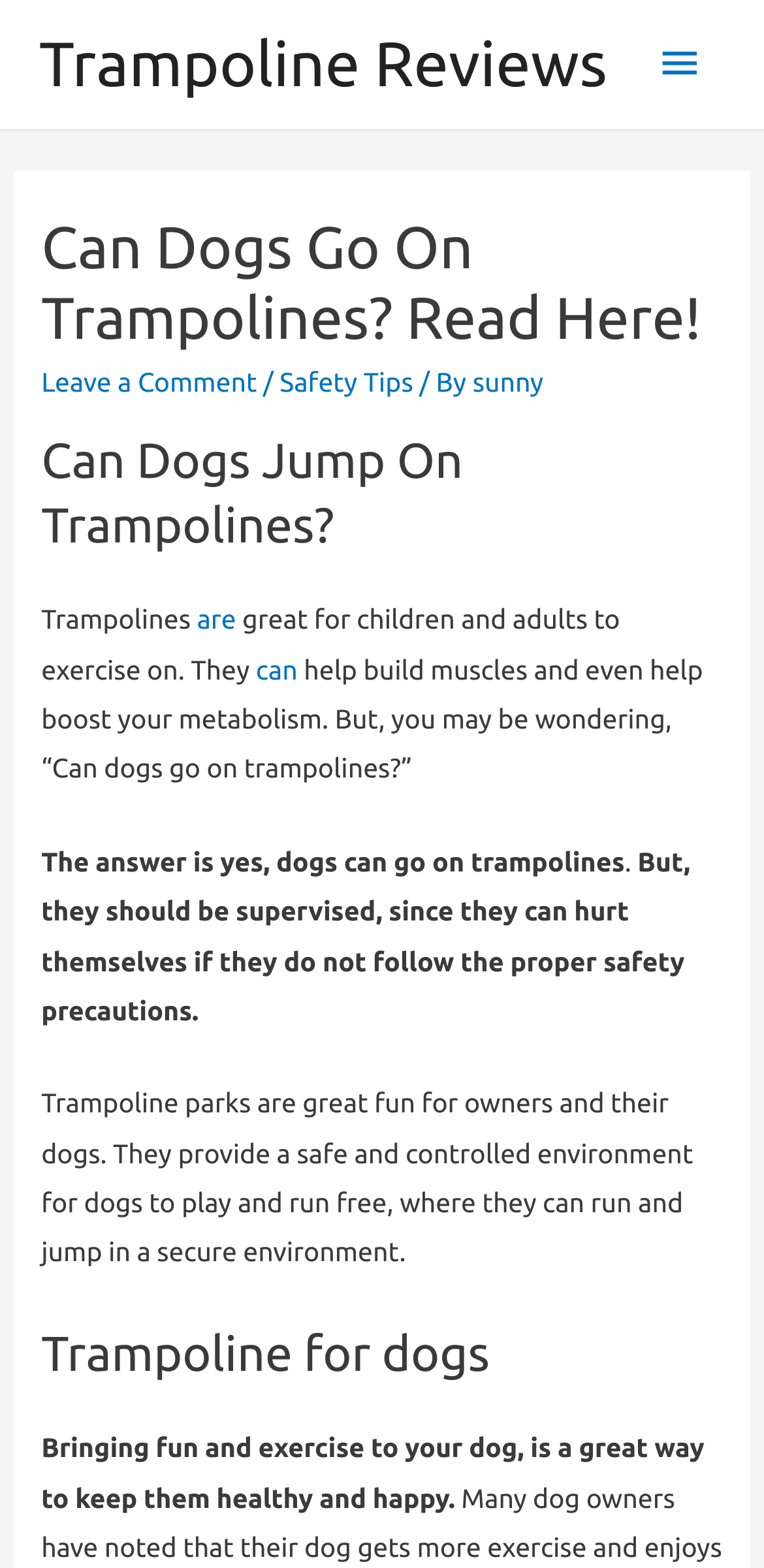Create an in-depth description of the webpage, covering main sections.

This webpage is about trampolines, specifically discussing whether dogs can use them. At the top, there is a main menu button on the right side, next to a link to "Trampoline Reviews". Below this, there is a header section with a title "Can Dogs Go On Trampolines? Read Here!" and a link to "Leave a Comment" on the left, followed by a series of links to "Safety Tips" and the author's name "sunny".

The main content of the page is divided into sections, each with a heading. The first section asks the question "Can Dogs Jump On Trampolines?" and provides a brief introduction to trampolines, stating that they are great for children and adults to exercise on and can help build muscles and boost metabolism. The text then poses the question of whether dogs can use trampolines.

The next section answers this question, stating that yes, dogs can use trampolines, but they should be supervised to avoid injury. This section also mentions that trampoline parks provide a safe and controlled environment for dogs to play and exercise.

The final section is headed "Trampoline for dogs" and emphasizes the importance of bringing fun and exercise to dogs to keep them healthy and happy. Overall, the webpage provides information and guidance on using trampolines with dogs.